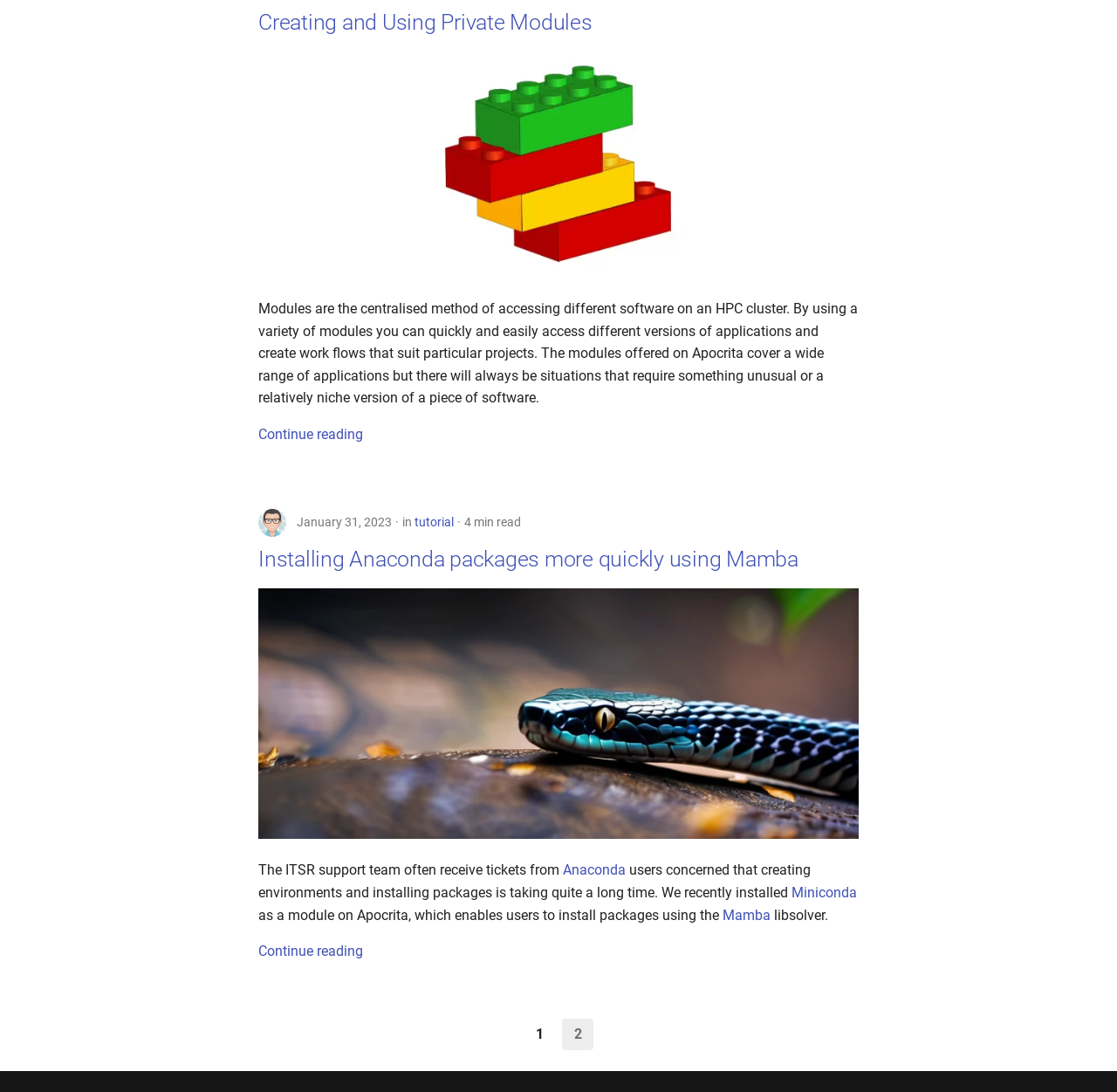Who wrote the tutorial on January 31, 2023?
Provide a well-explained and detailed answer to the question.

The webpage shows an image of Chris Pearse next to the time 'January 31, 2023', indicating that Chris Pearse is the author of the tutorial.